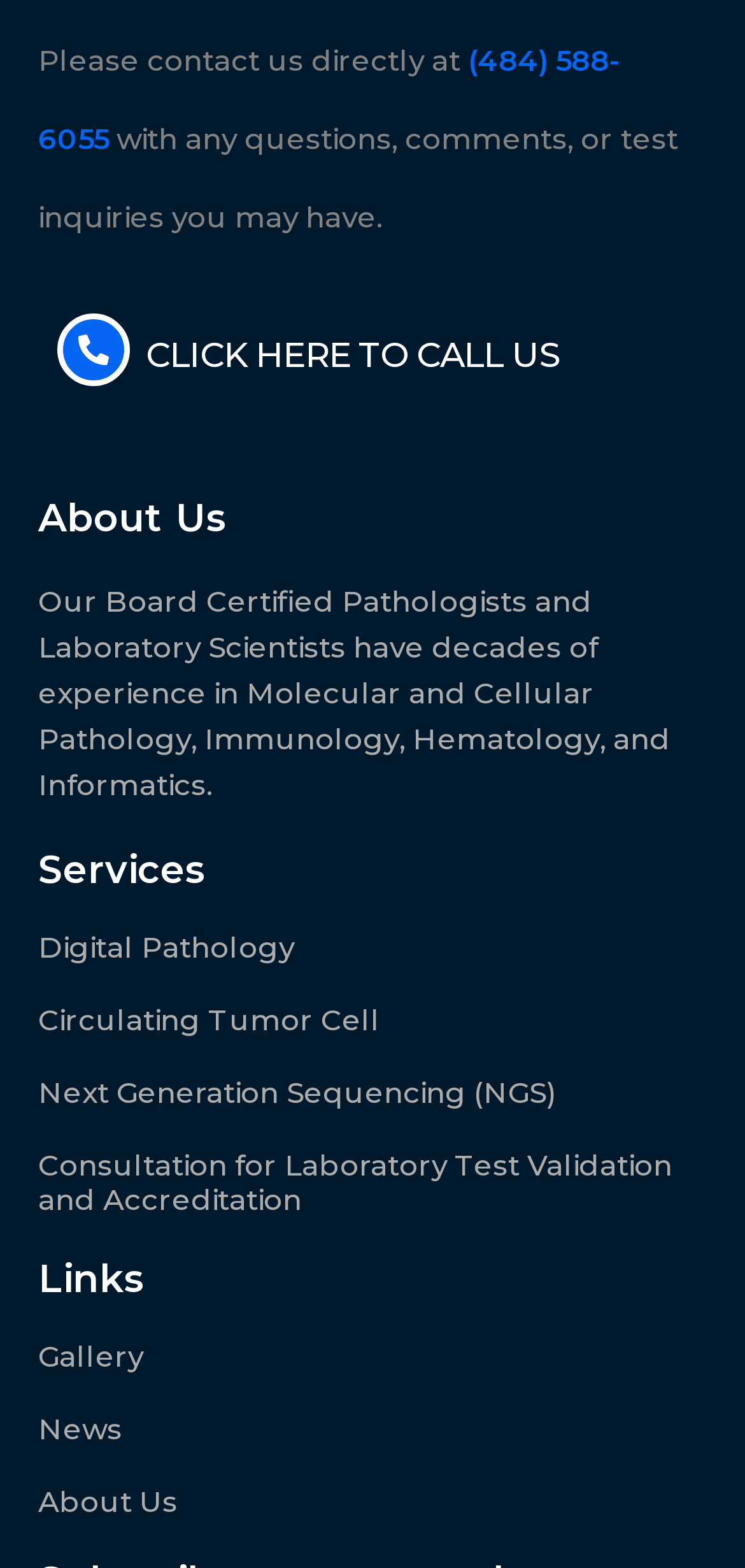Could you determine the bounding box coordinates of the clickable element to complete the instruction: "read the news"? Provide the coordinates as four float numbers between 0 and 1, i.e., [left, top, right, bottom].

[0.051, 0.9, 0.164, 0.923]